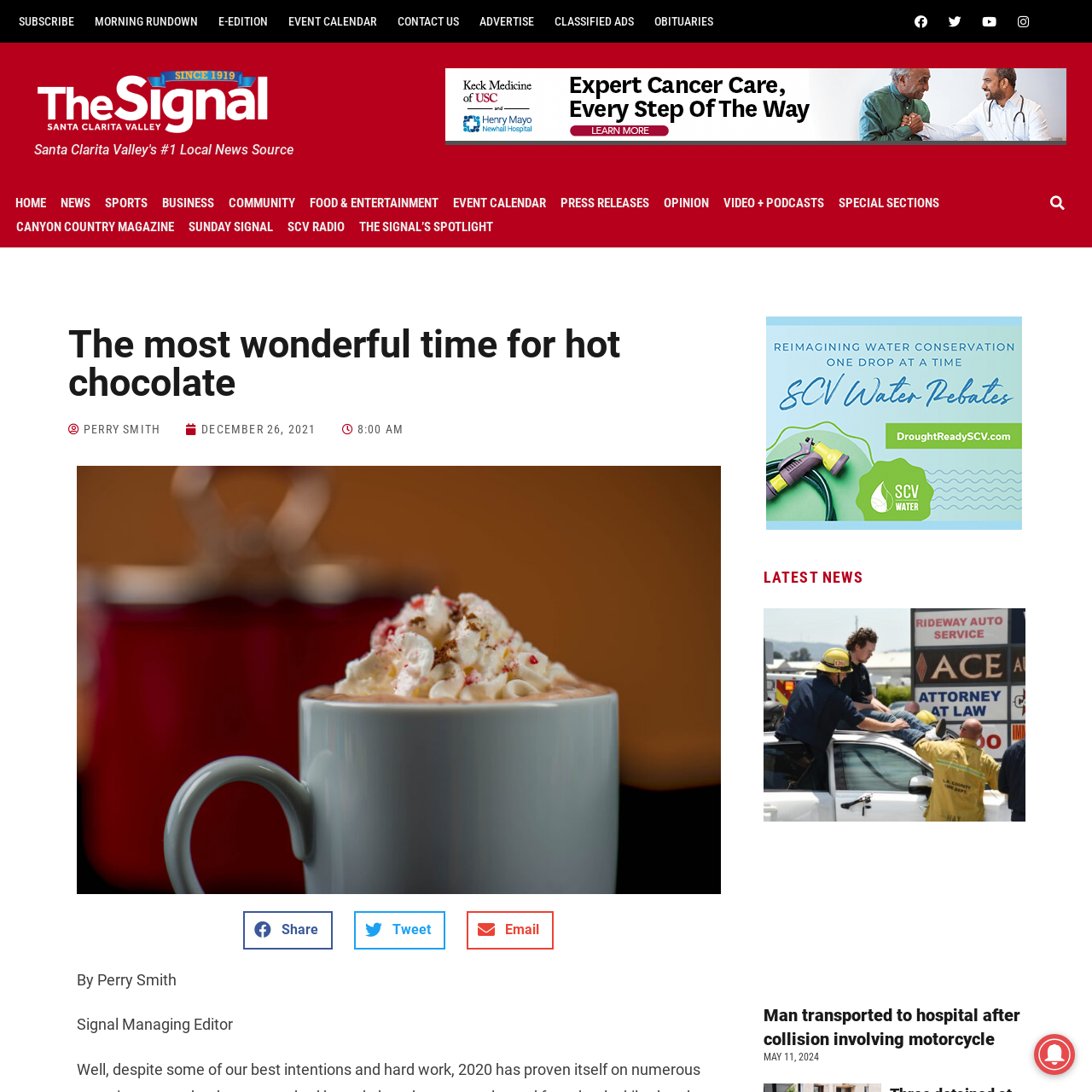What is the date of the article?
Using the details shown in the screenshot, provide a comprehensive answer to the question.

I found the answer by looking at the time element with the text 'DECEMBER 26, 2021' which is located near the top of the webpage, indicating that it is the date of the article.